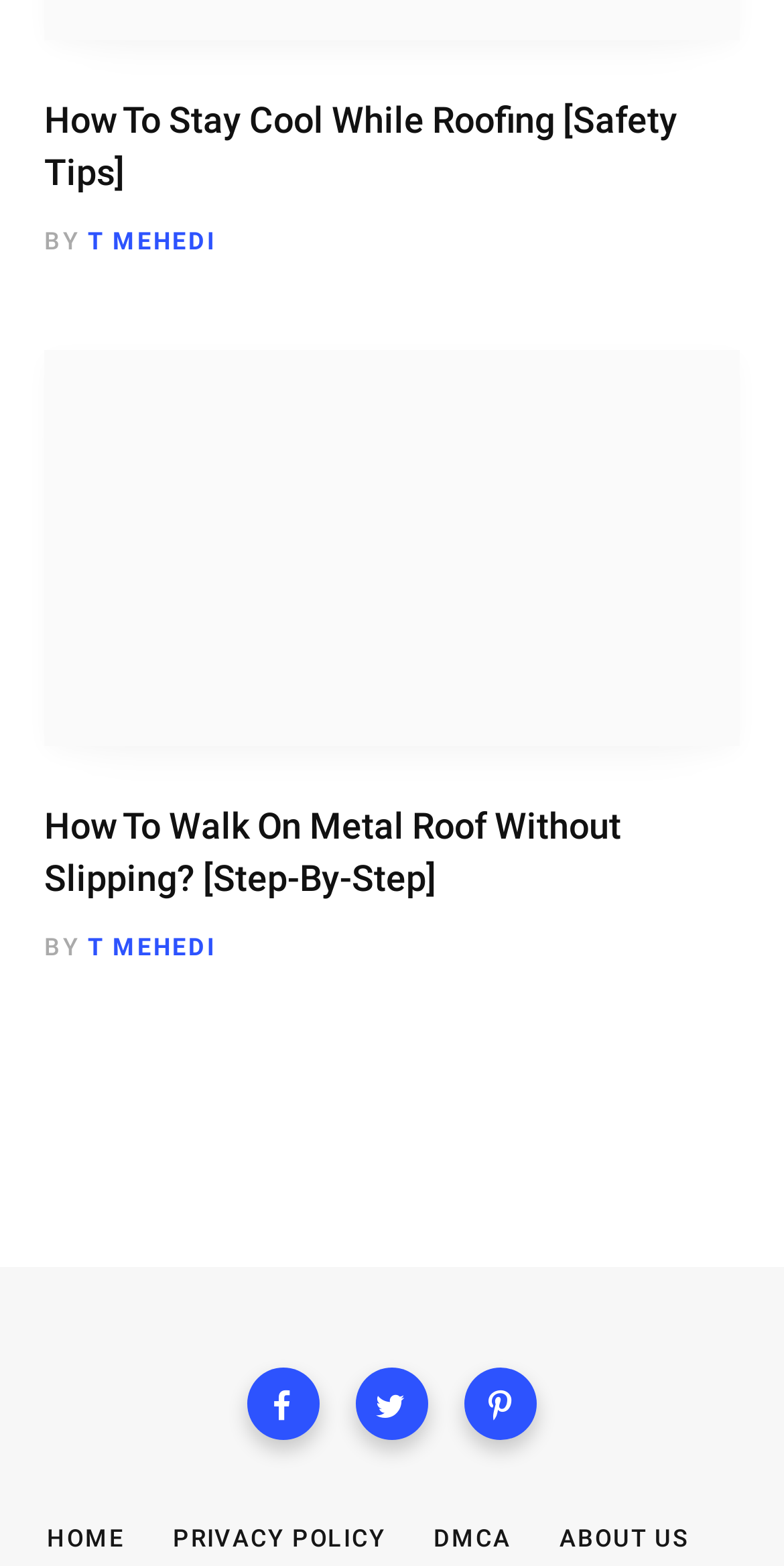Who is the author of the first article?
Answer with a single word or short phrase according to what you see in the image.

T MEHEDI